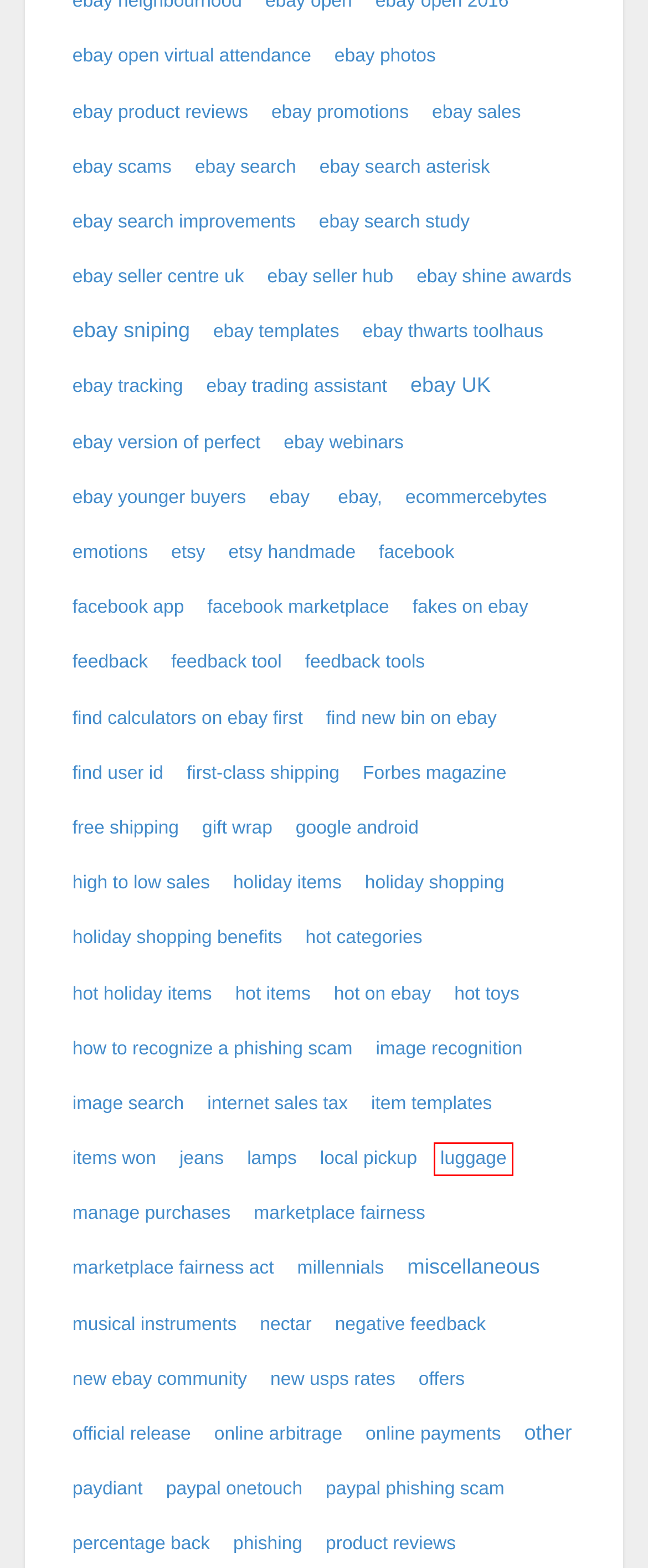After examining the screenshot of a webpage with a red bounding box, choose the most accurate webpage description that corresponds to the new page after clicking the element inside the red box. Here are the candidates:
A. BAM eBay Blog |  All posts tagged  'specific-items/blog/?tag=/hot-items'
B. BAM eBay Blog |  All posts tagged  'specific-items/blog/?tag=/paypal-onetouch'
C. BAM eBay Blog |  All posts tagged  'specific-items/blog/?tag=/holiday-shopping'
D. BAM eBay Blog |  All posts tagged  'specific-items/blog/?tag=/manage-purchases'
E. BAM eBay Blog |  All posts tagged  'specific-items/blog/?tag=/etsy'
F. BAM eBay Blog |  All posts tagged  'specific-items/blog/?tag=/first-class-shipping'
G. BAM eBay Blog |  All posts tagged  'specific-items/blog/?tag=/nectar'
H. BAM eBay Blog |  All posts tagged  'specific-items/blog/?tag=/luggage'

H